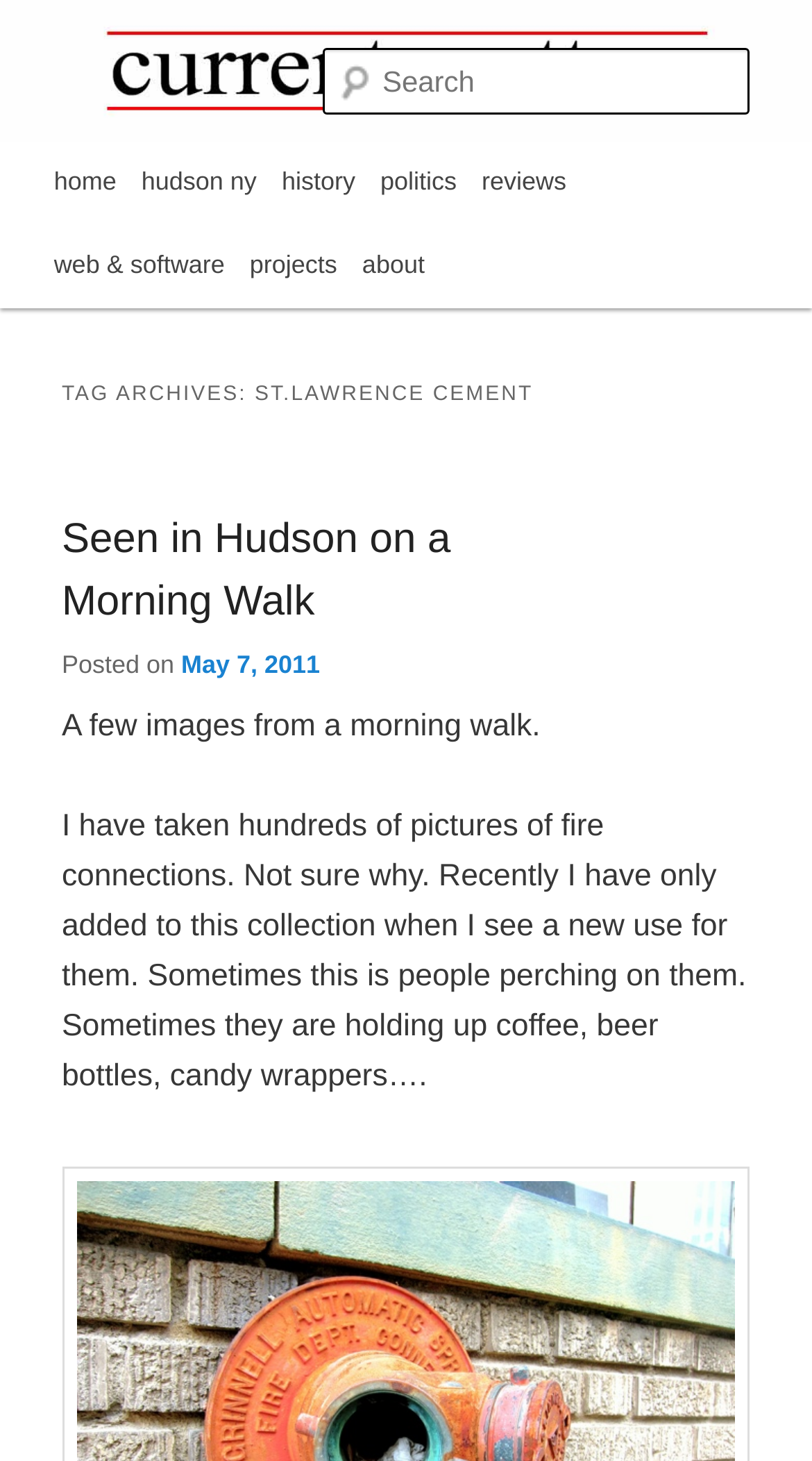Pinpoint the bounding box coordinates of the element that must be clicked to accomplish the following instruction: "View post about morning walk". The coordinates should be in the format of four float numbers between 0 and 1, i.e., [left, top, right, bottom].

[0.076, 0.354, 0.555, 0.428]